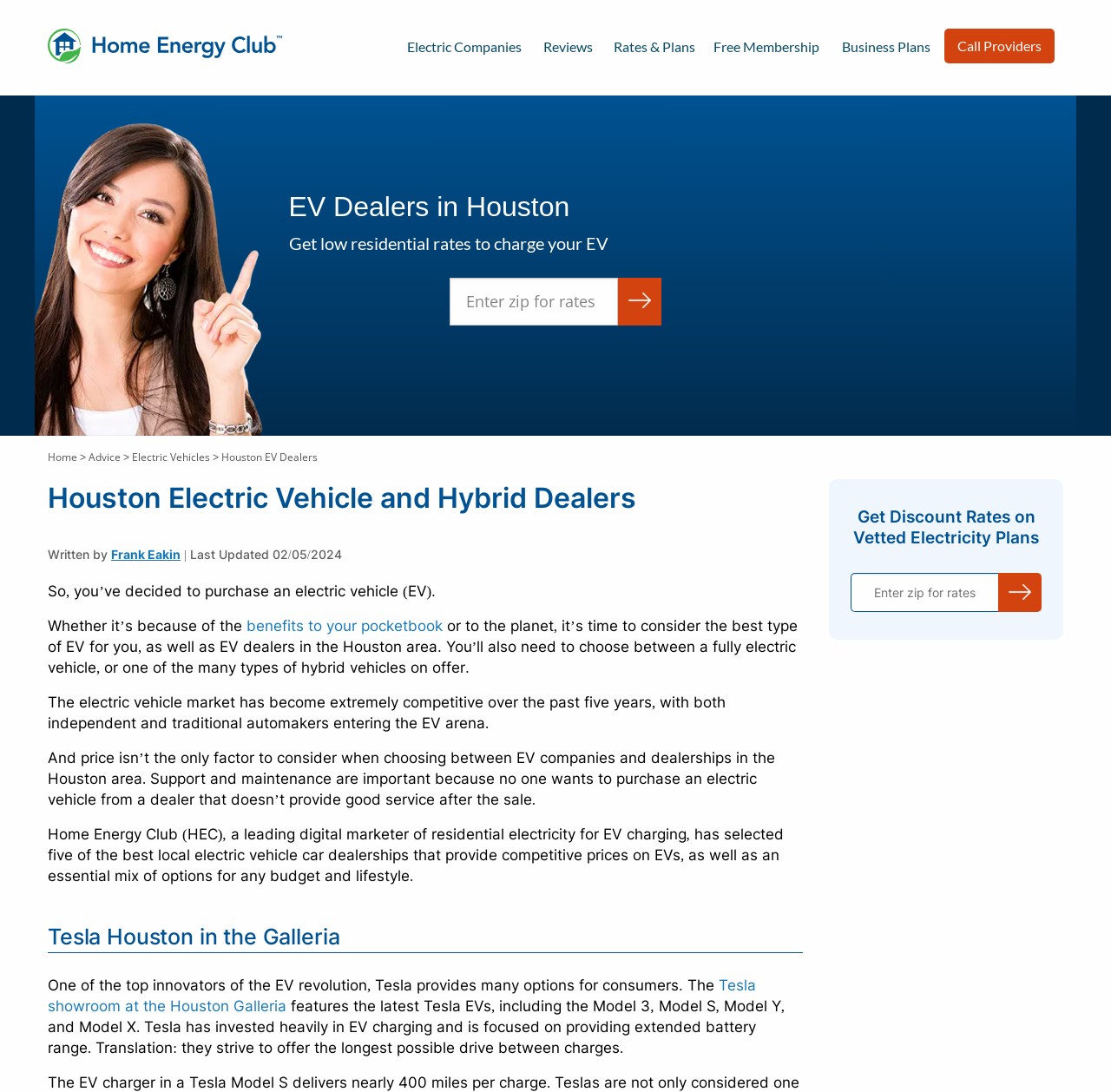Identify the bounding box coordinates of the clickable region required to complete the instruction: "Click the 'Home' link". The coordinates should be given as four float numbers within the range of 0 and 1, i.e., [left, top, right, bottom].

[0.043, 0.412, 0.07, 0.425]